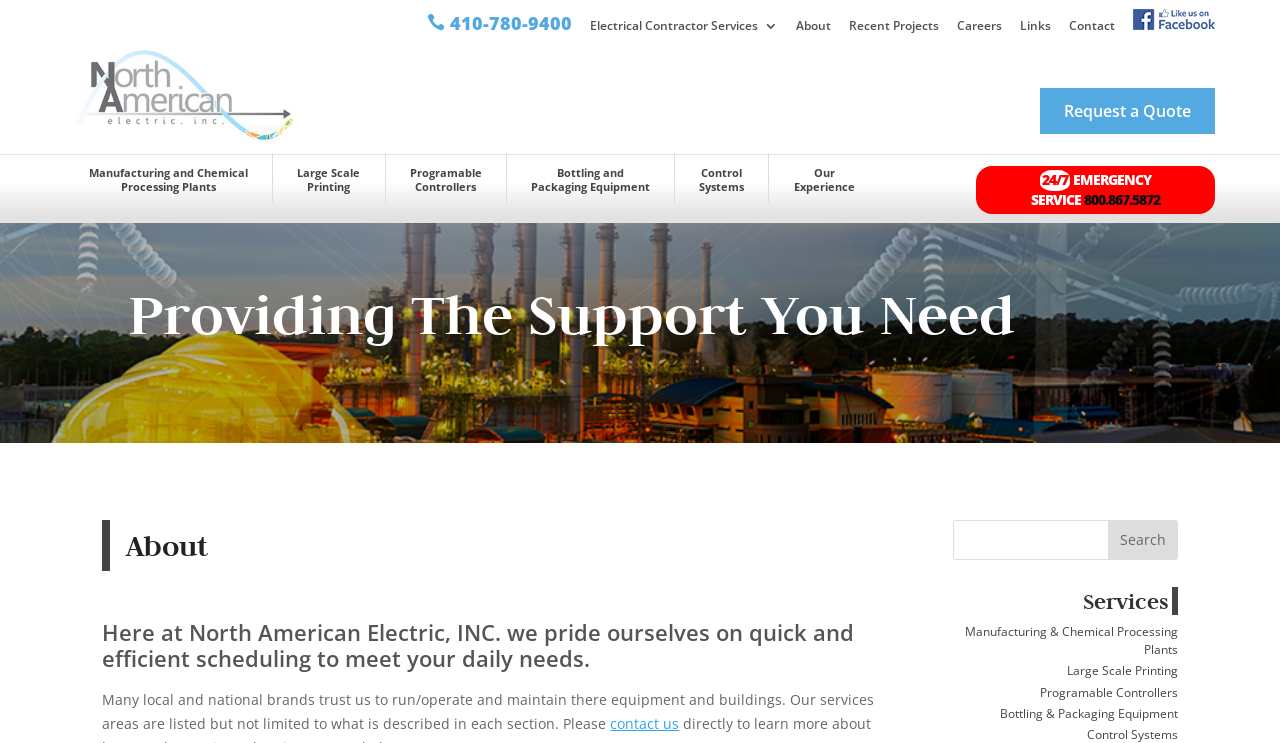Please specify the bounding box coordinates of the element that should be clicked to execute the given instruction: 'Contact us'. Ensure the coordinates are four float numbers between 0 and 1, expressed as [left, top, right, bottom].

[0.477, 0.961, 0.531, 0.987]